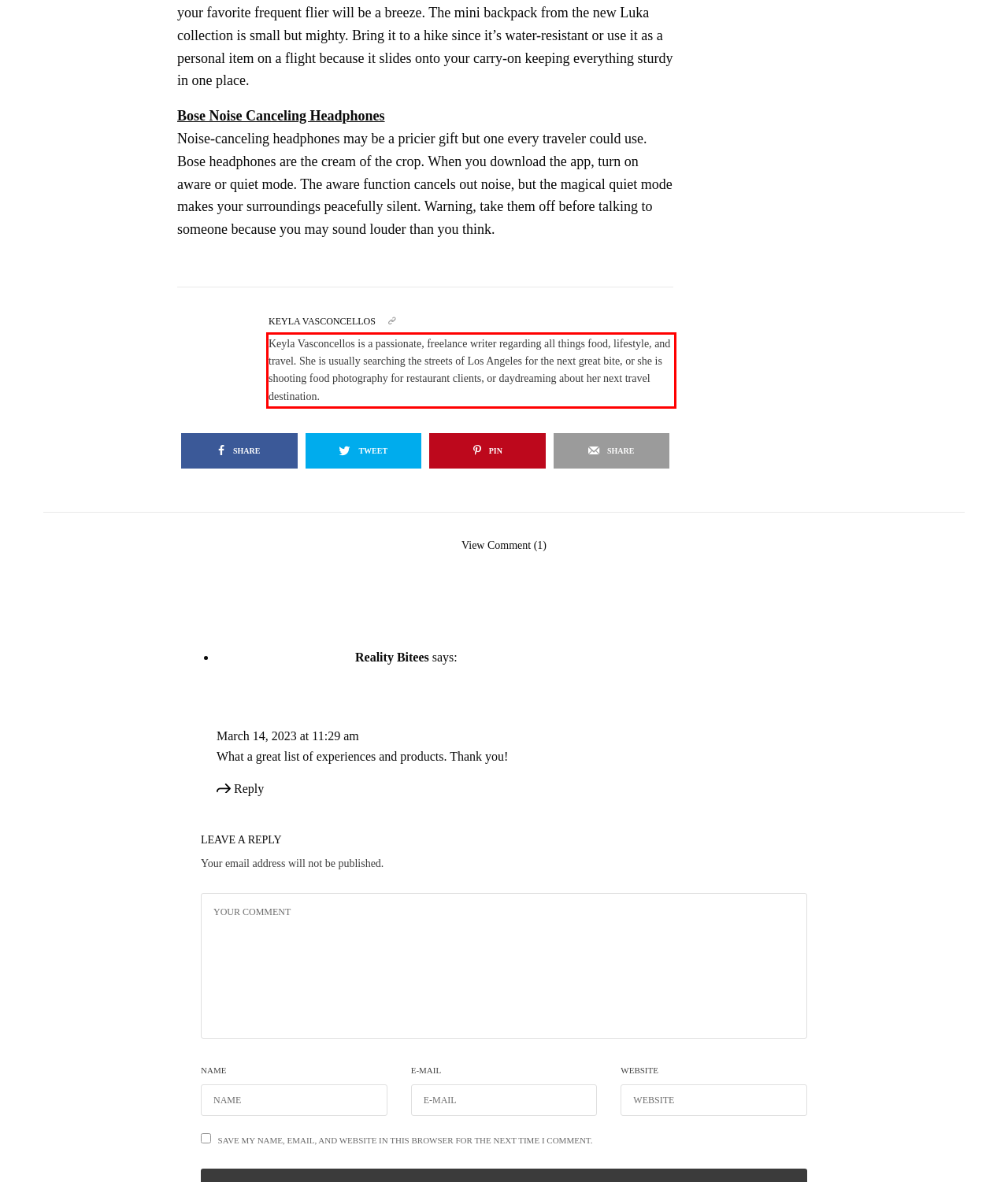Identify the text inside the red bounding box on the provided webpage screenshot by performing OCR.

Keyla Vasconcellos is a passionate, freelance writer regarding all things food, lifestyle, and travel. She is usually searching the streets of Los Angeles for the next great bite, or she is shooting food photography for restaurant clients, or daydreaming about her next travel destination.